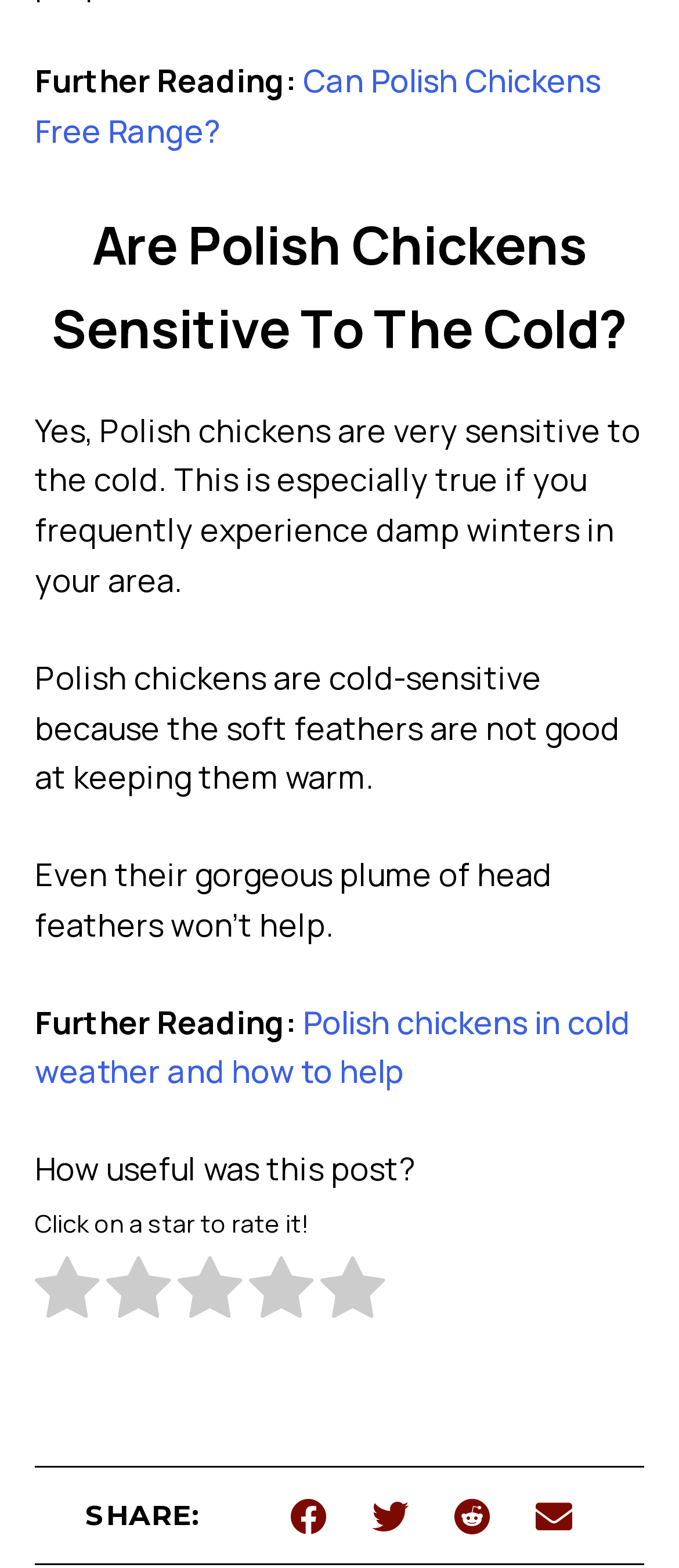What is the topic of the linked article 'Can Polish Chickens Free Range?'?
Please describe in detail the information shown in the image to answer the question.

This answer can be obtained by reading the link text 'Can Polish Chickens Free Range?' which suggests that the linked article is about whether Polish chickens can free range or not.